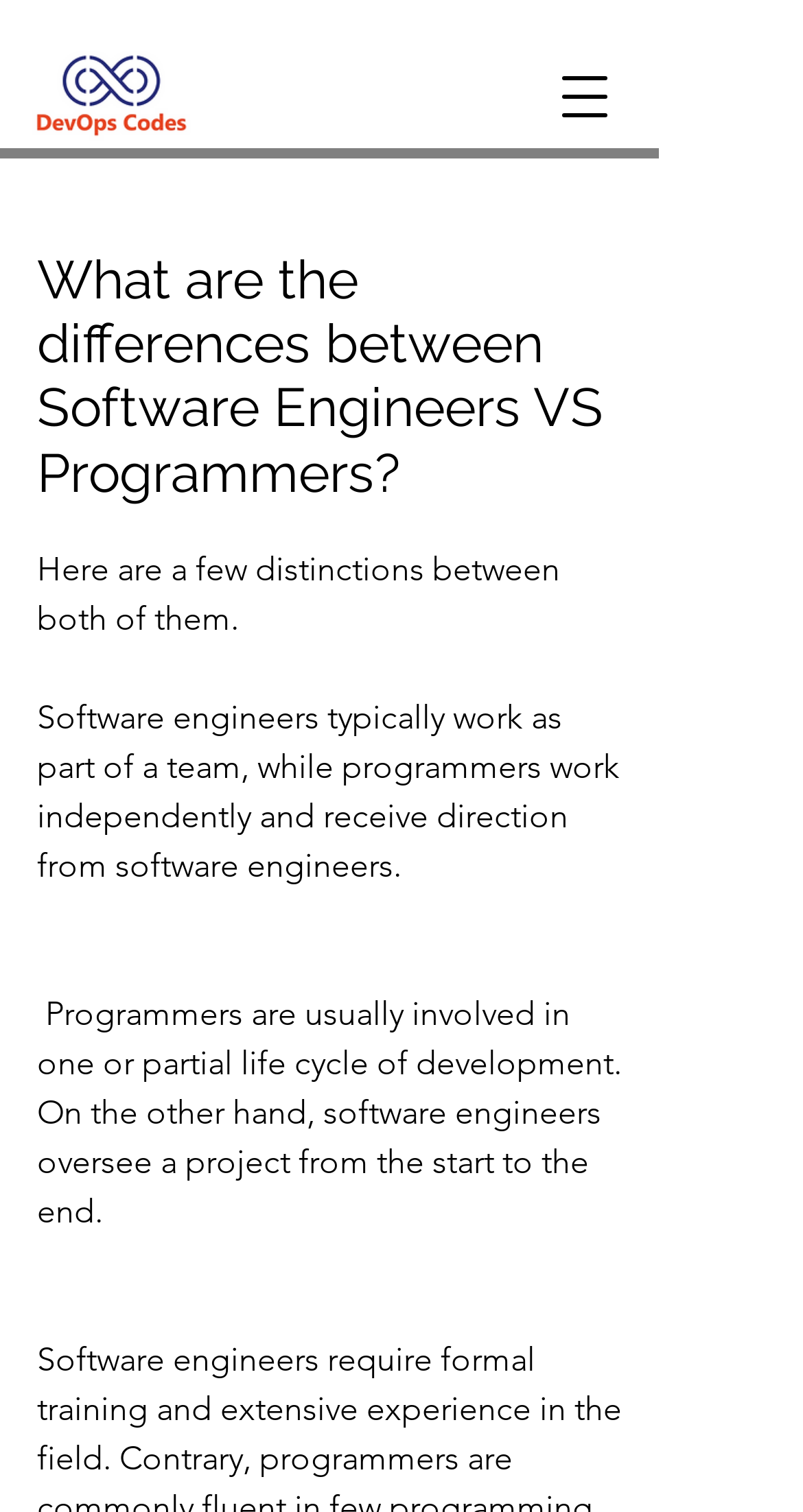Create a detailed narrative of the webpage’s visual and textual elements.

The webpage is about the differences between software engineers and programmers. At the top left corner, there is a logo image, "DV LOGO.png". On the top right corner, there is a button to open a navigation menu. Below the logo, there is a heading that repeats the title of the webpage, "What are the differences between Software Engineers VS Programmers?".

Under the heading, there are three paragraphs of text. The first paragraph states that there are a few distinctions between software engineers and programmers. The second paragraph explains that software engineers typically work in a team, while programmers work independently and receive direction from software engineers. The third paragraph highlights that programmers are usually involved in one or partial life cycle of development, whereas software engineers oversee a project from start to end.